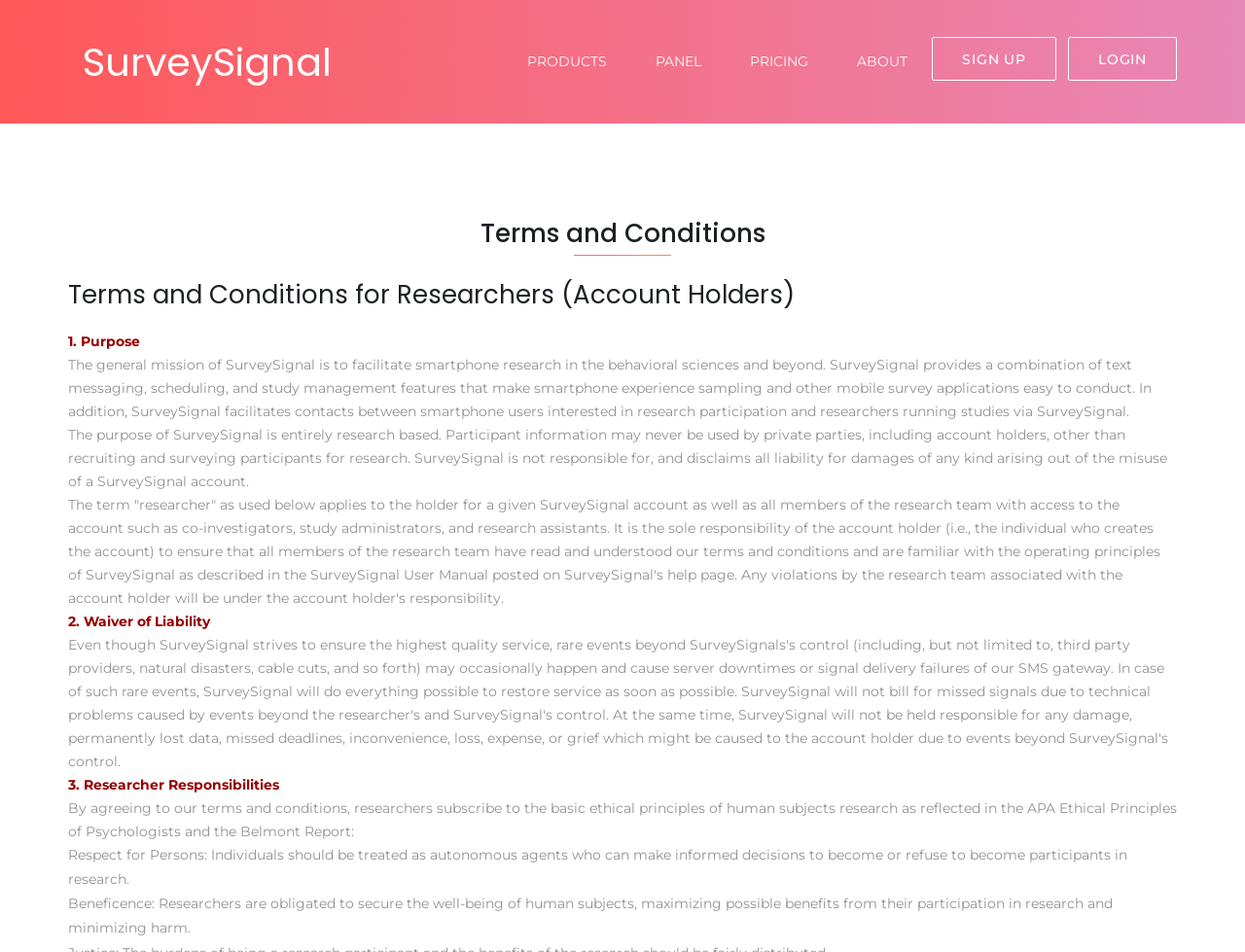What is the purpose of SurveySignal?
We need a detailed and exhaustive answer to the question. Please elaborate.

Based on the webpage, the purpose of SurveySignal is entirely research based, as stated in the Terms and Conditions section, which mentions that participant information may never be used by private parties, including account holders, other than recruiting and surveying participants for research.